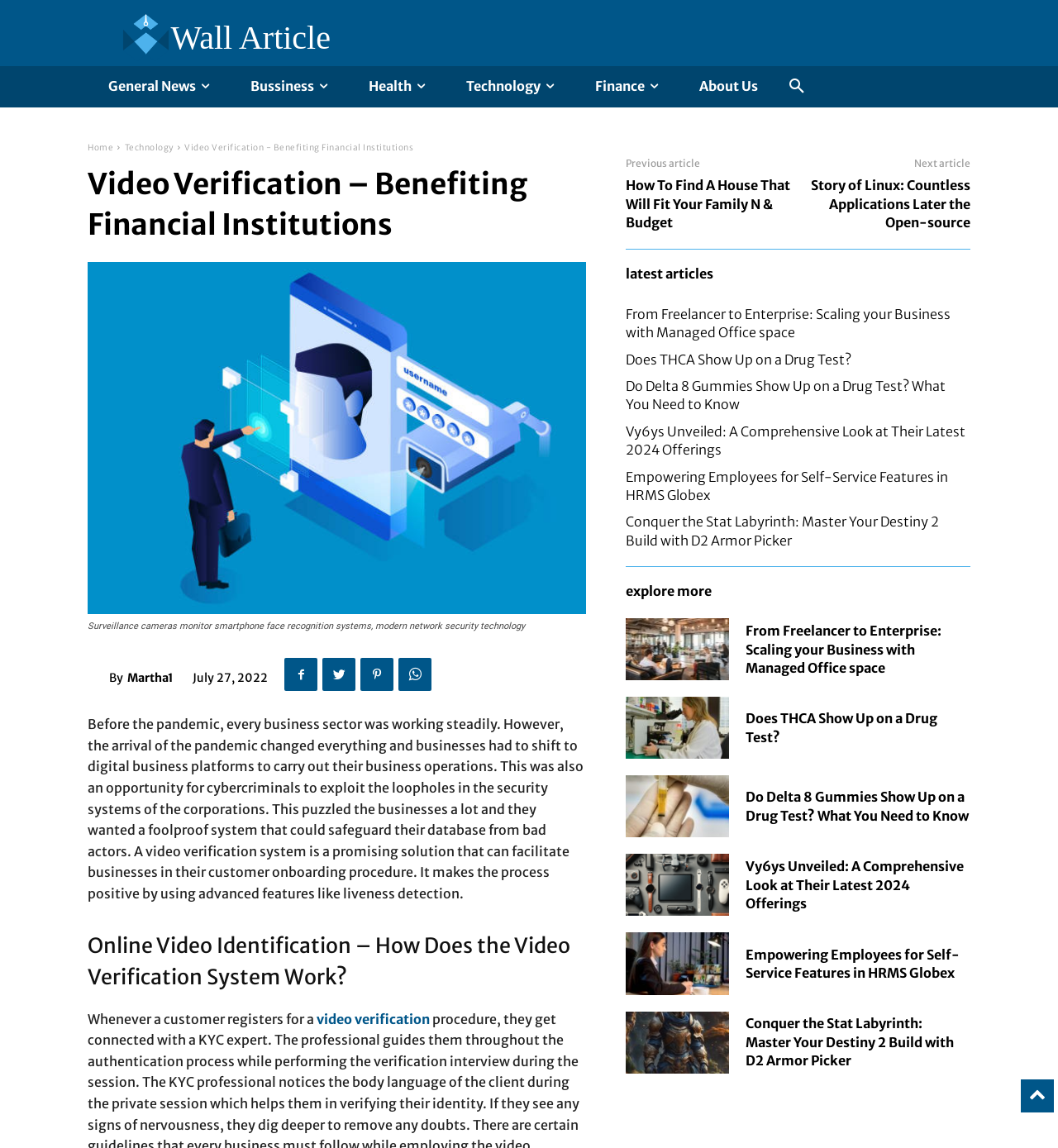Identify the bounding box coordinates for the element that needs to be clicked to fulfill this instruction: "Explore the 'latest articles'". Provide the coordinates in the format of four float numbers between 0 and 1: [left, top, right, bottom].

[0.591, 0.232, 0.674, 0.245]